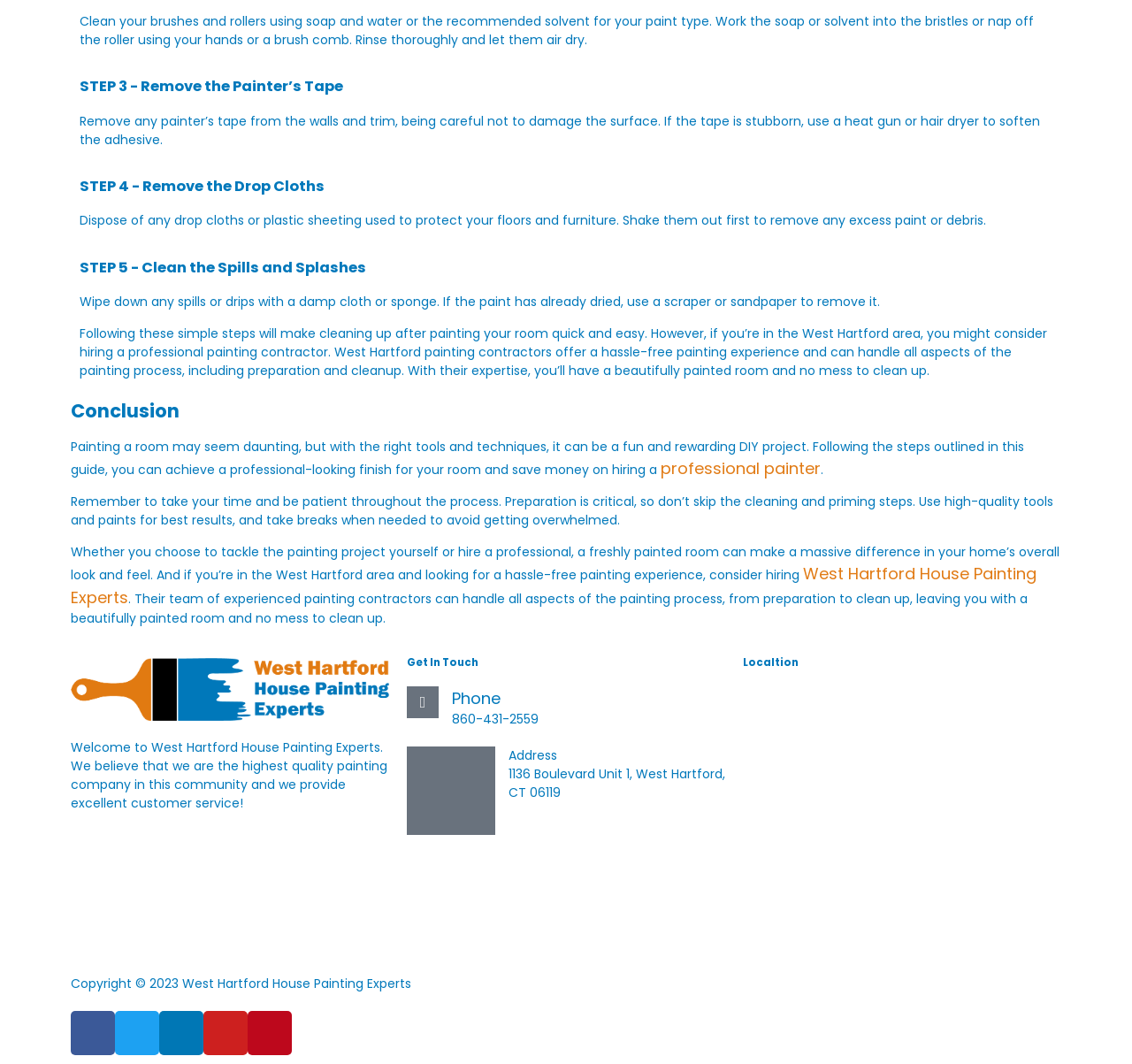Show me the bounding box coordinates of the clickable region to achieve the task as per the instruction: "Click the 'Phone' link".

[0.399, 0.646, 0.442, 0.666]